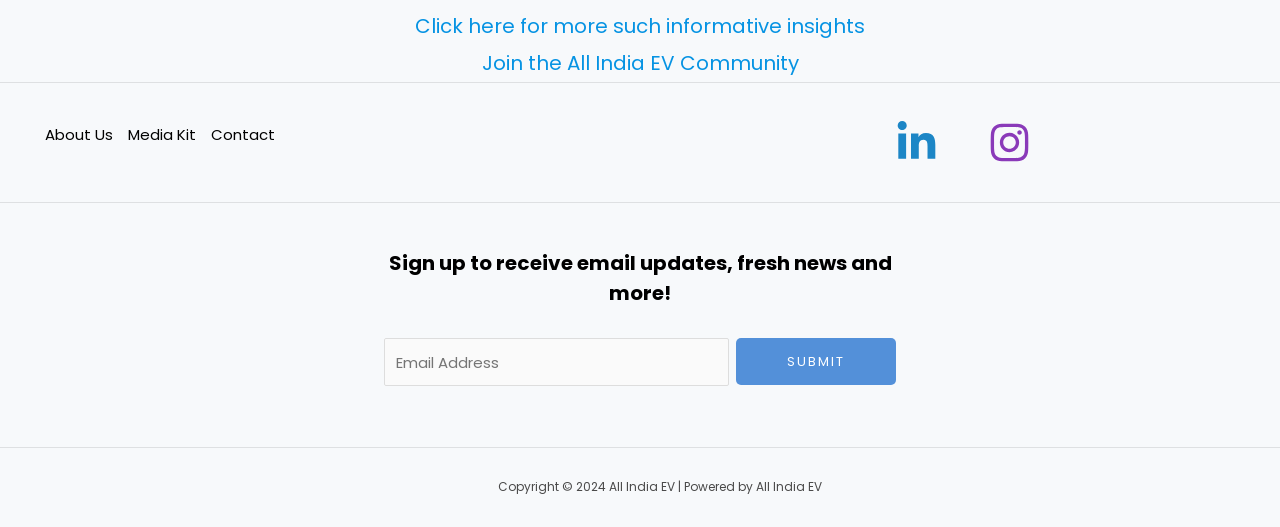Provide the bounding box coordinates of the area you need to click to execute the following instruction: "Join the All India EV Community".

[0.376, 0.093, 0.624, 0.147]